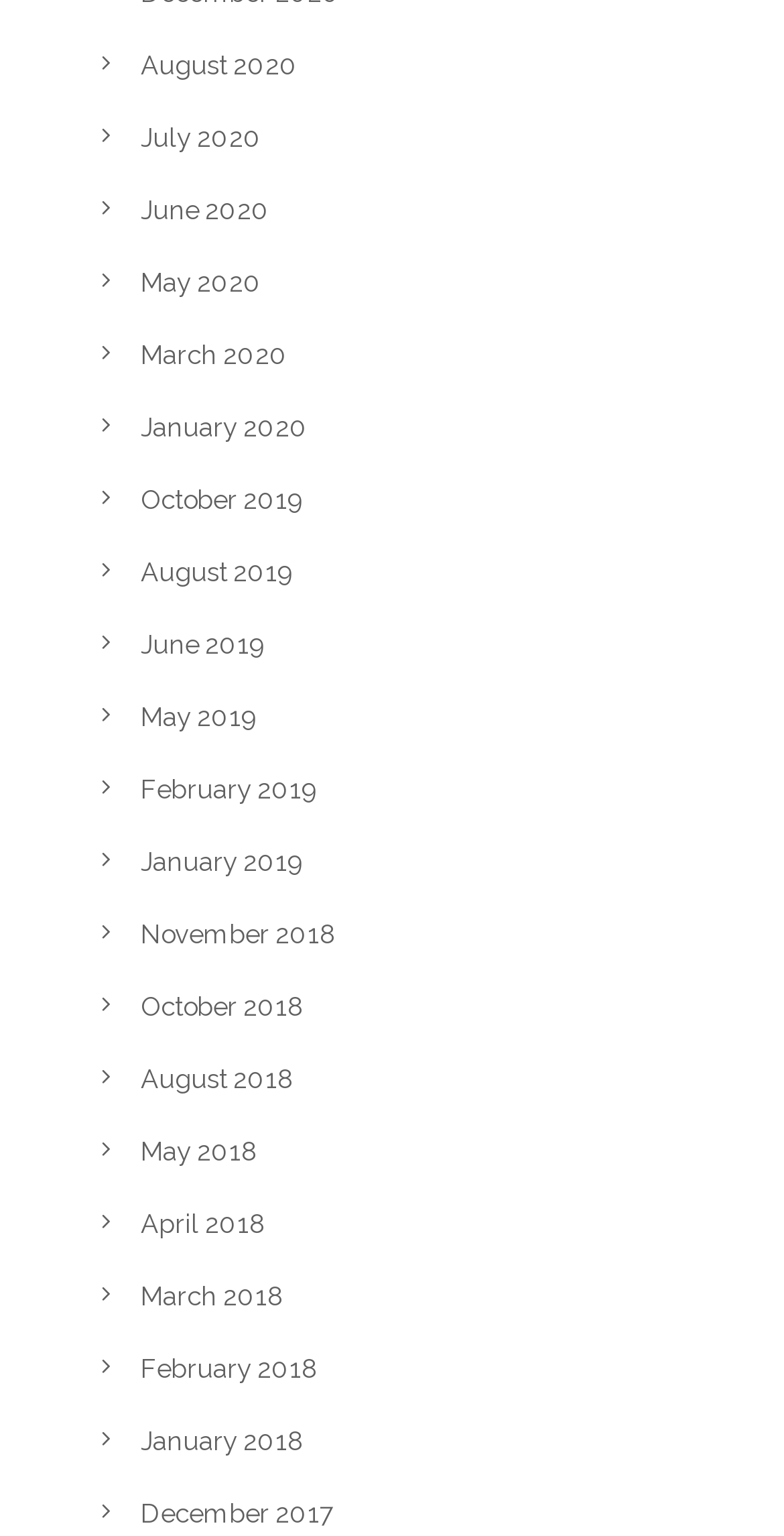Kindly respond to the following question with a single word or a brief phrase: 
How many months are listed in 2020?

5